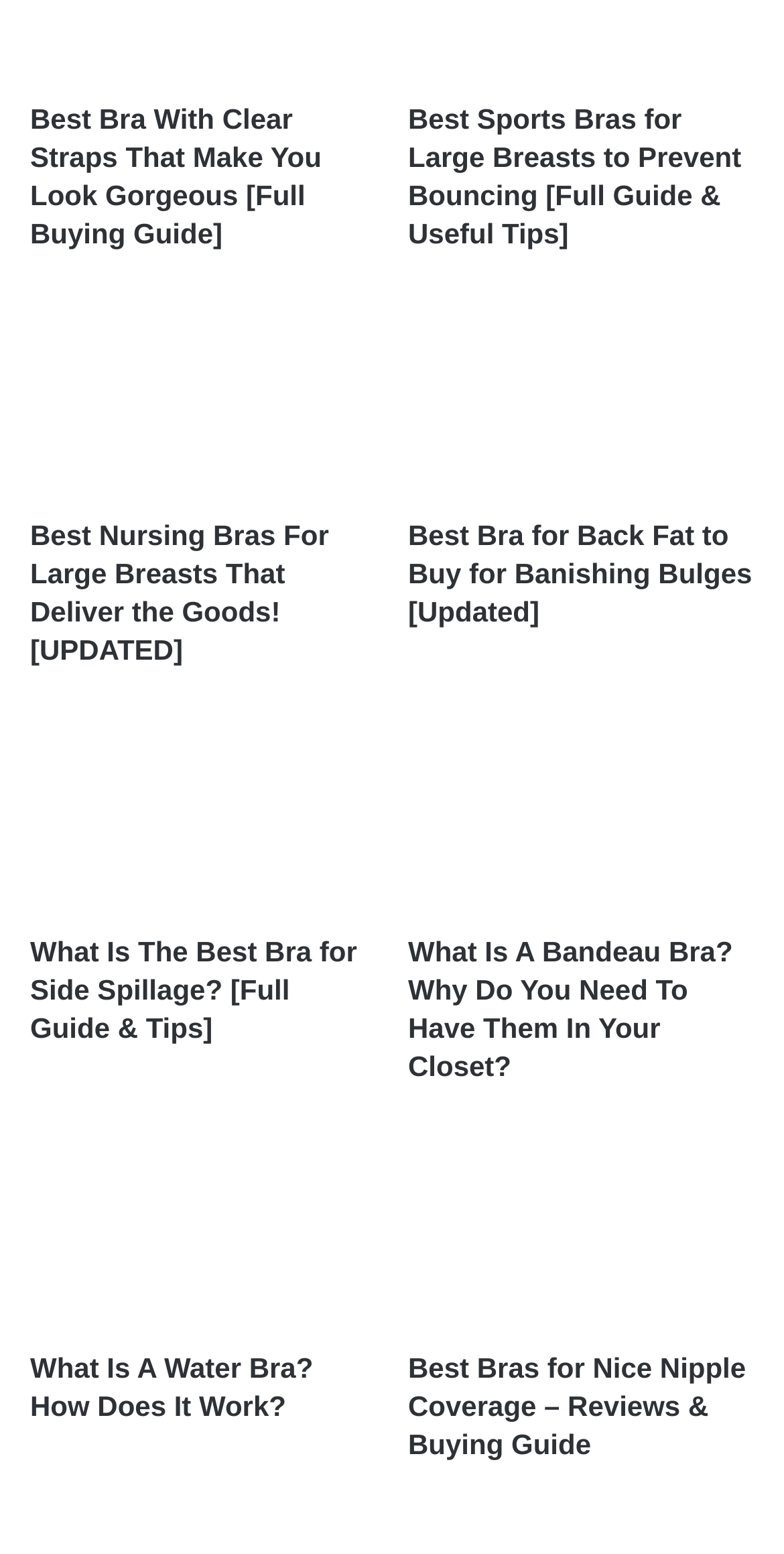Locate the bounding box coordinates of the clickable area needed to fulfill the instruction: "Read the article about best sports bras for large breasts".

[0.521, 0.066, 0.945, 0.161]